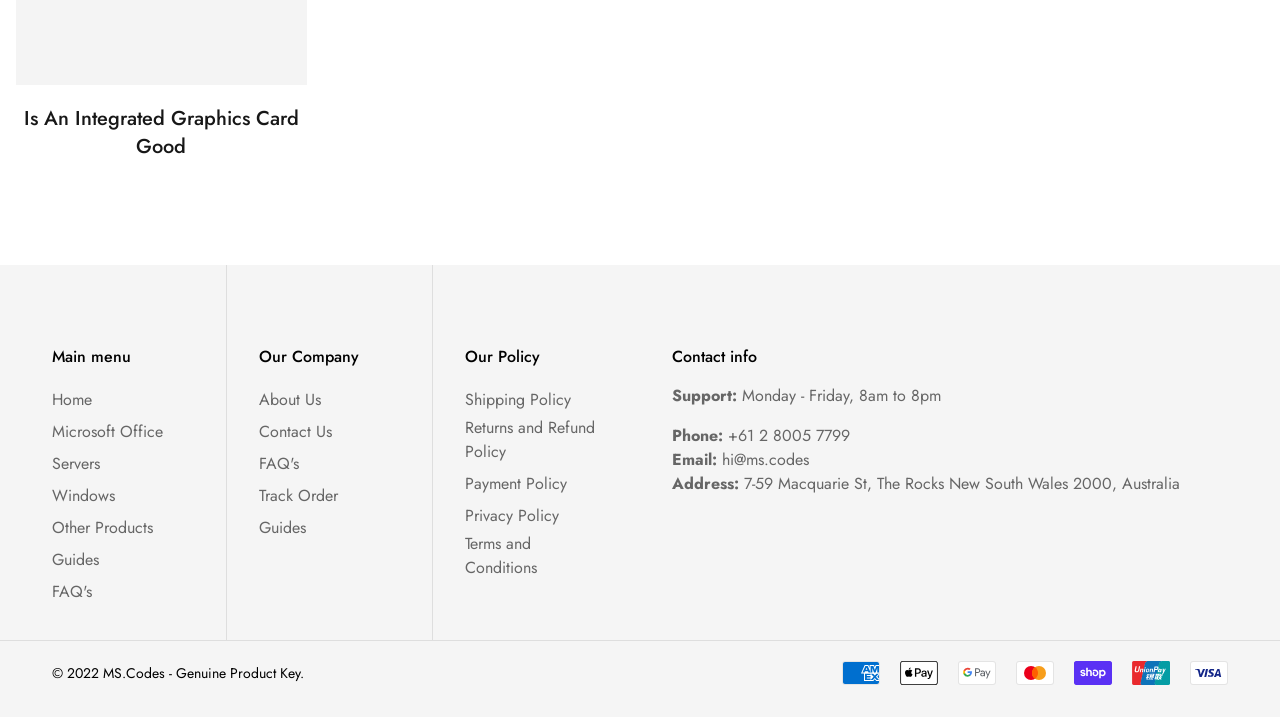What are the payment methods accepted by the company?
Observe the image and answer the question with a one-word or short phrase response.

American Express, Apple Pay, Google Pay, Mastercard, Shop Pay, Union Pay, Visa